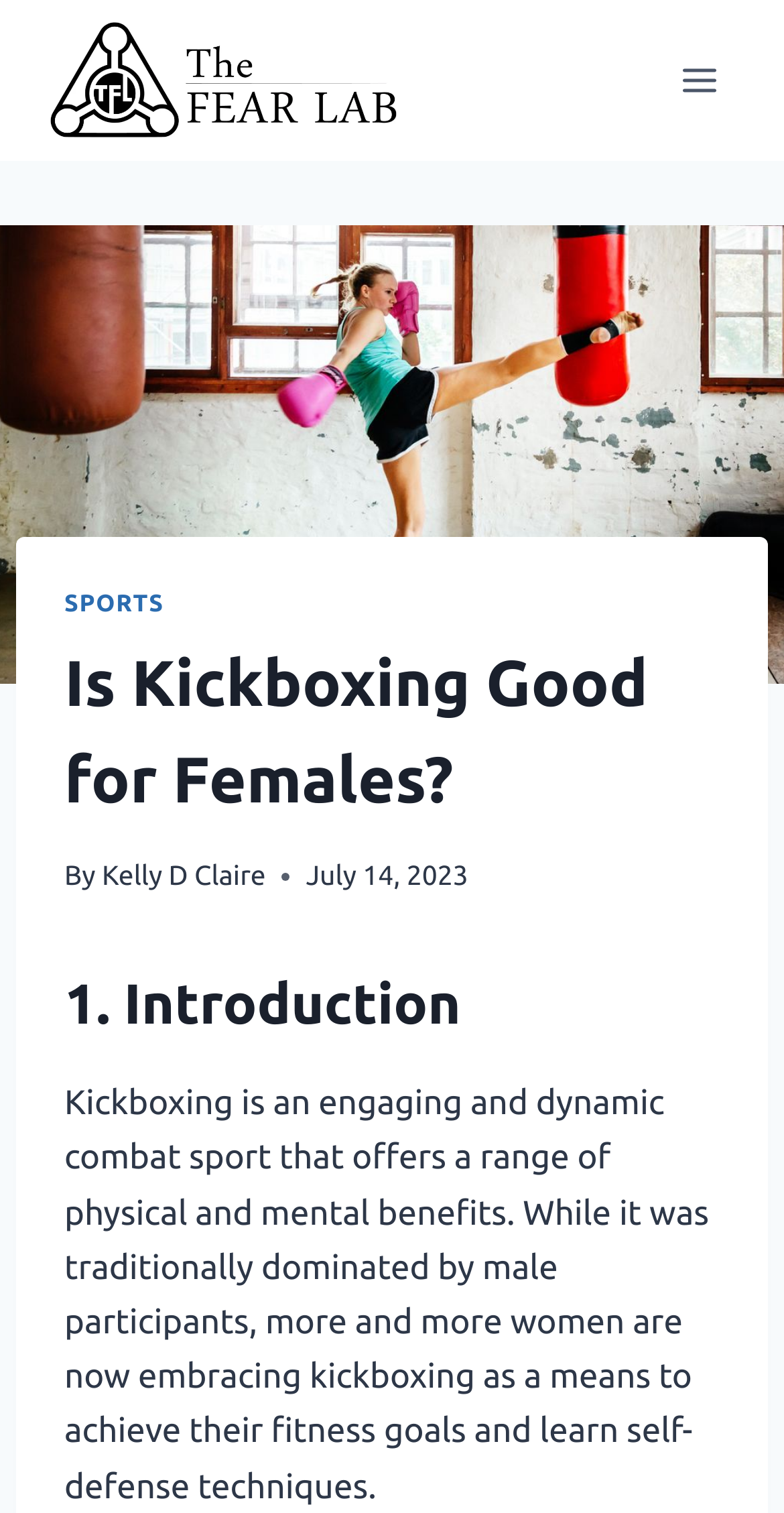What is the name of the logo displayed at the top of the page?
Kindly answer the question with as much detail as you can.

The logo can be found at the top of the page, and its name is 'The Fear Lab Logo' as indicated by the image element.